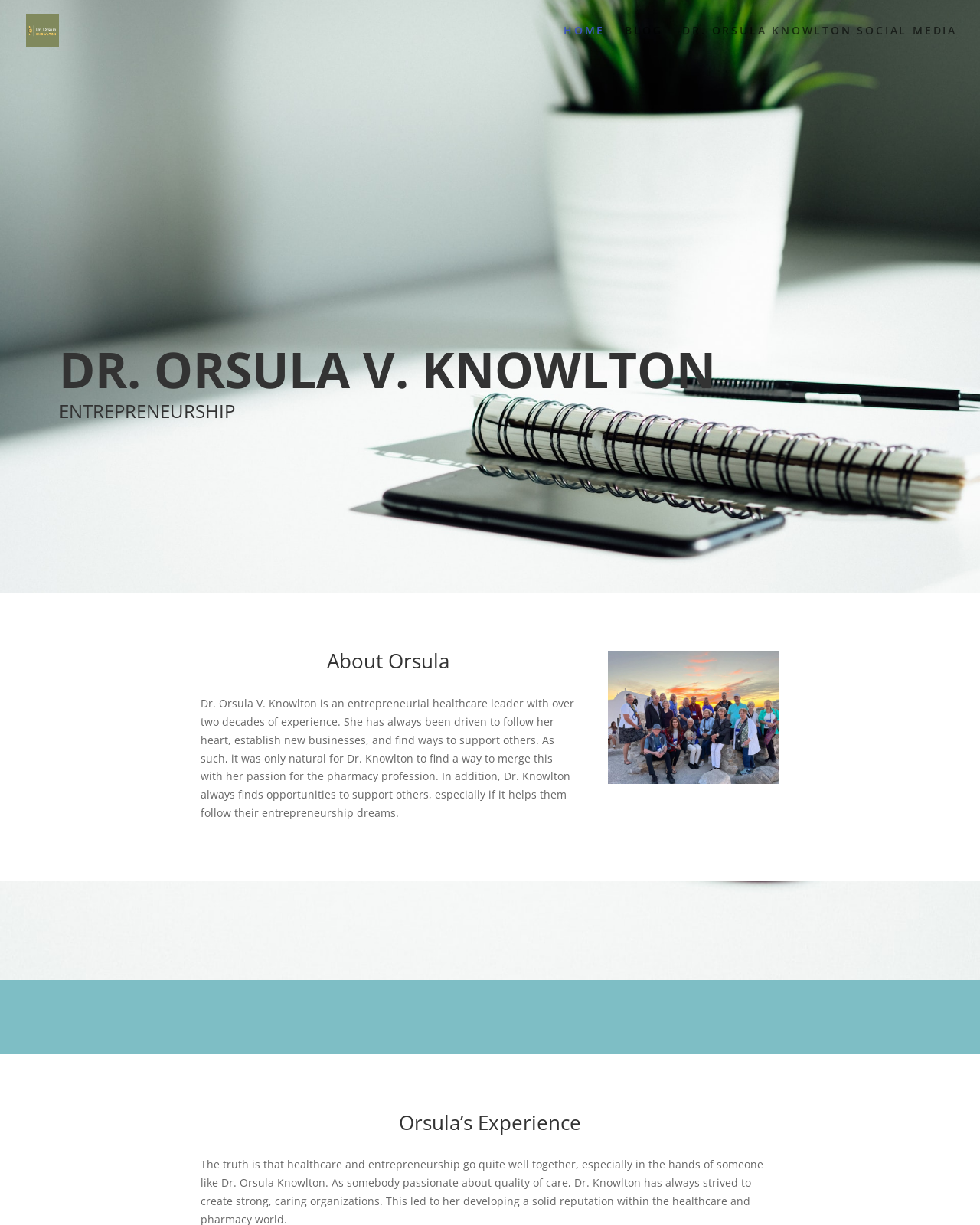Respond with a single word or phrase to the following question:
What is the name of the section below Dr. Orsula's introduction?

Orsula’s Experience